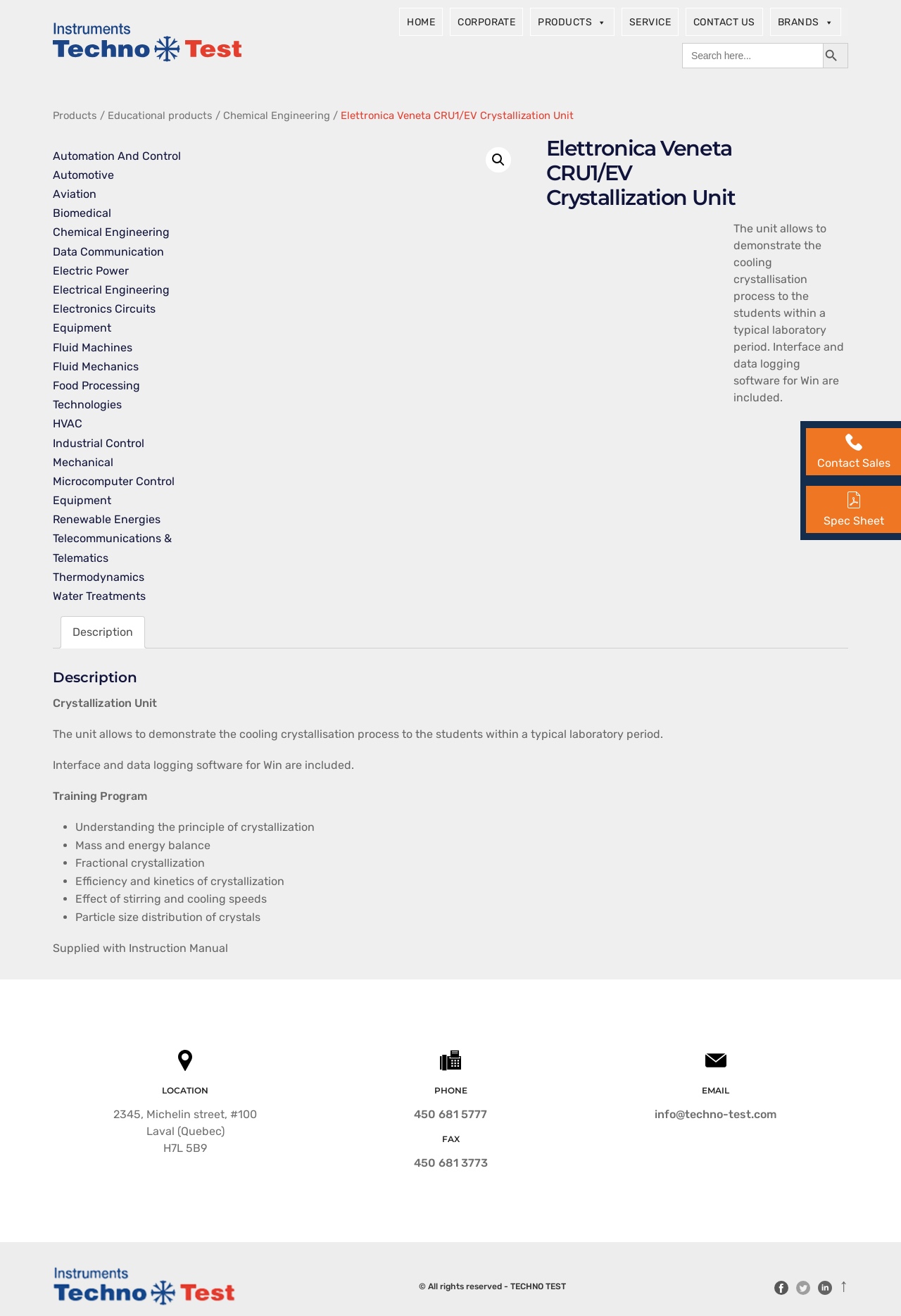Given the element description parent_node: BRANDS aria-label="Brands submenu", specify the bounding box coordinates of the corresponding UI element in the format (top-left x, top-left y, bottom-right x, bottom-right y). All values must be between 0 and 1.

[0.914, 0.006, 0.925, 0.028]